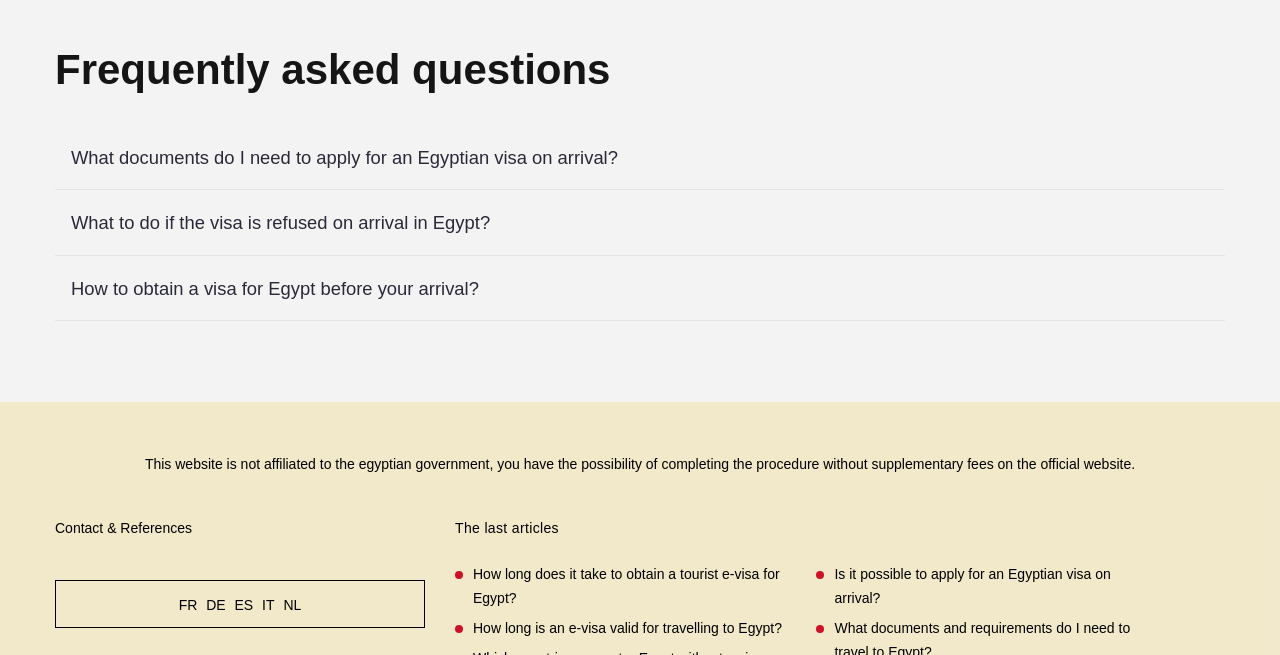Locate the bounding box coordinates of the area to click to fulfill this instruction: "Click on 'How to obtain a visa for Egypt before your arrival?'". The bounding box should be presented as four float numbers between 0 and 1, in the order [left, top, right, bottom].

[0.043, 0.392, 0.957, 0.491]